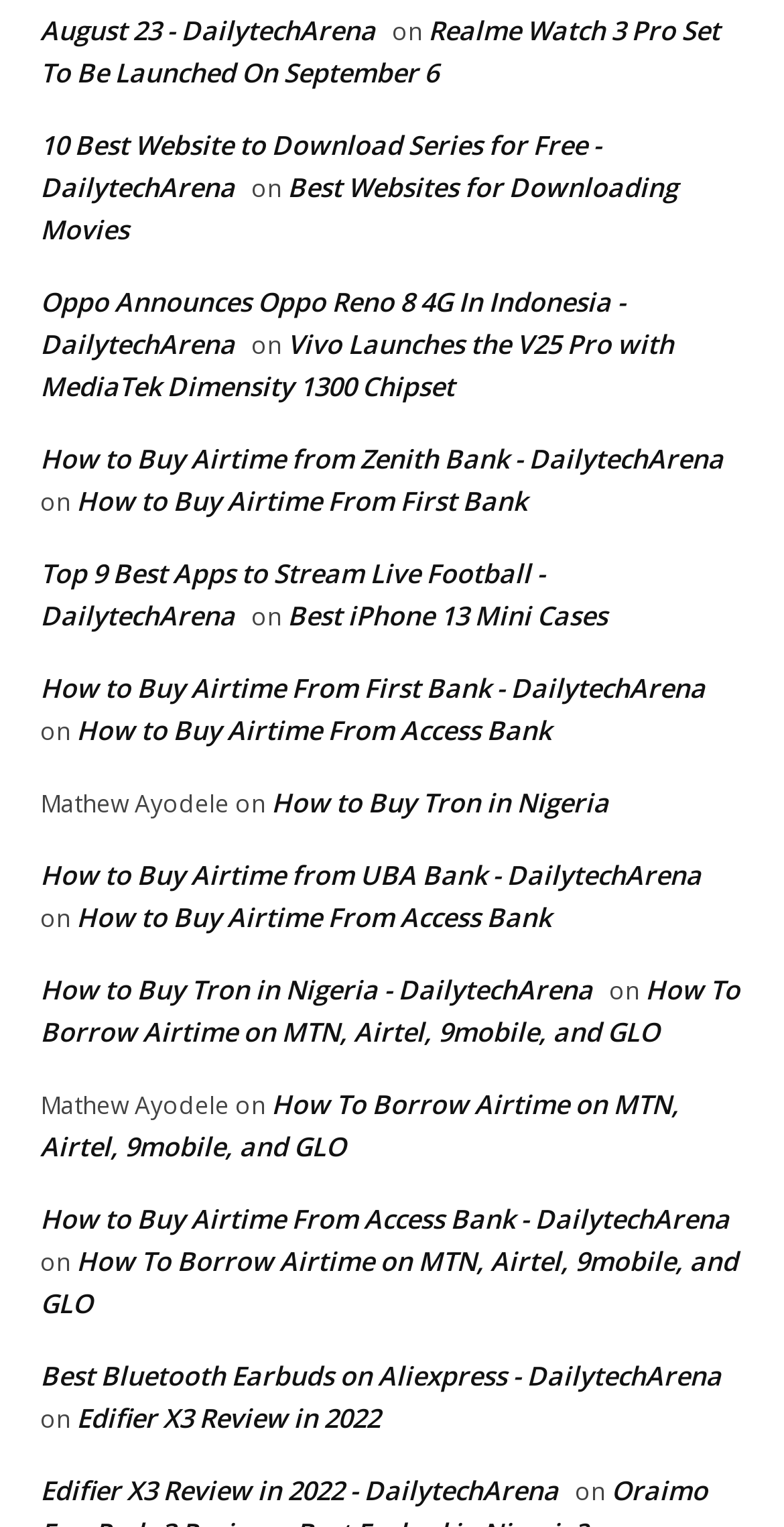Determine the bounding box coordinates of the clickable area required to perform the following instruction: "Learn about downloading series for free". The coordinates should be represented as four float numbers between 0 and 1: [left, top, right, bottom].

[0.051, 0.082, 0.767, 0.134]